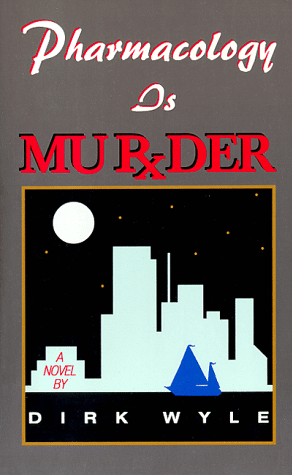What is depicted on the water in the image?
Using the information from the image, give a concise answer in one word or a short phrase.

A blue sailboat